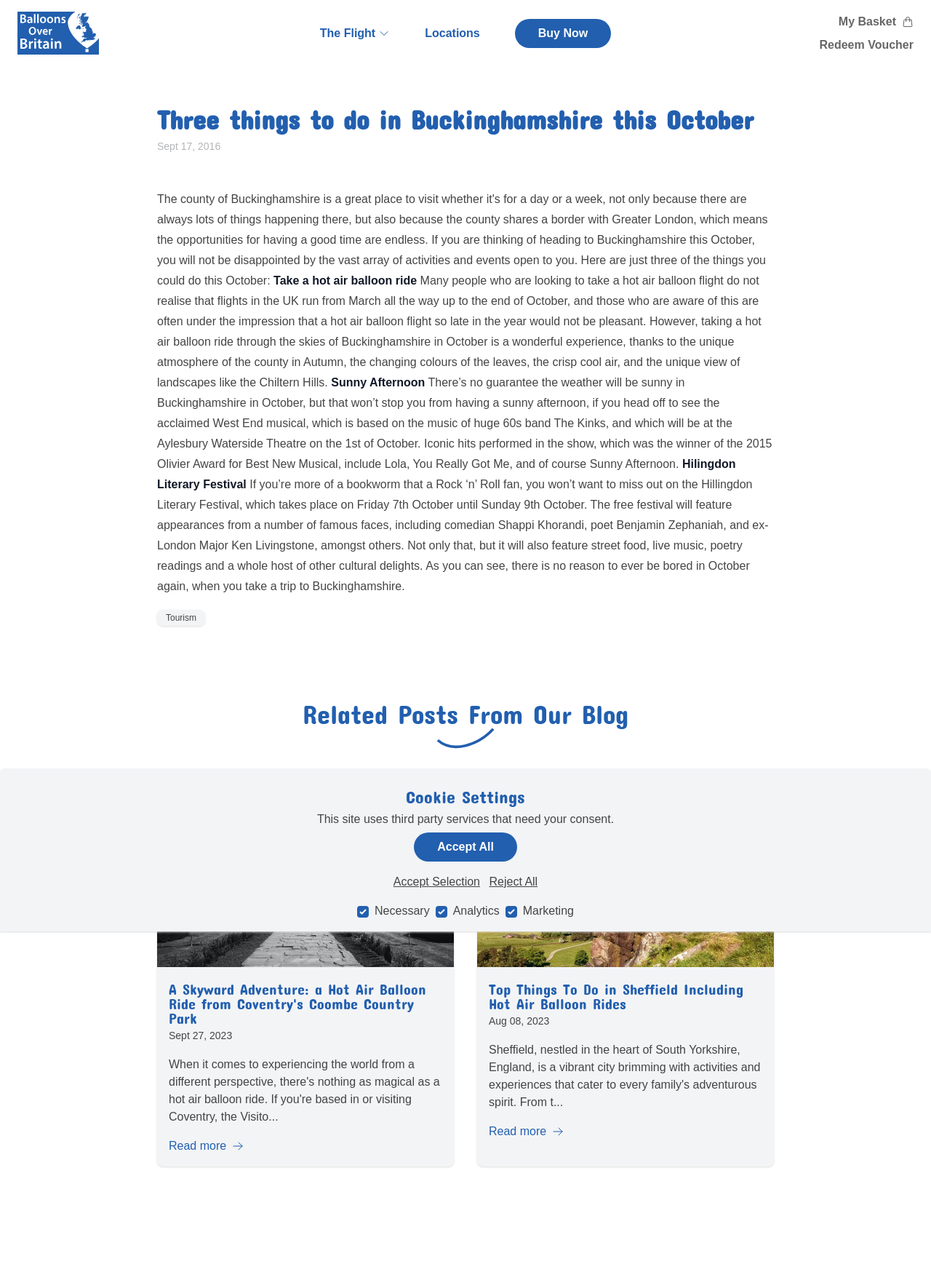Pinpoint the bounding box coordinates of the area that must be clicked to complete this instruction: "read more about A Skyward Adventure".

[0.169, 0.599, 0.488, 0.905]